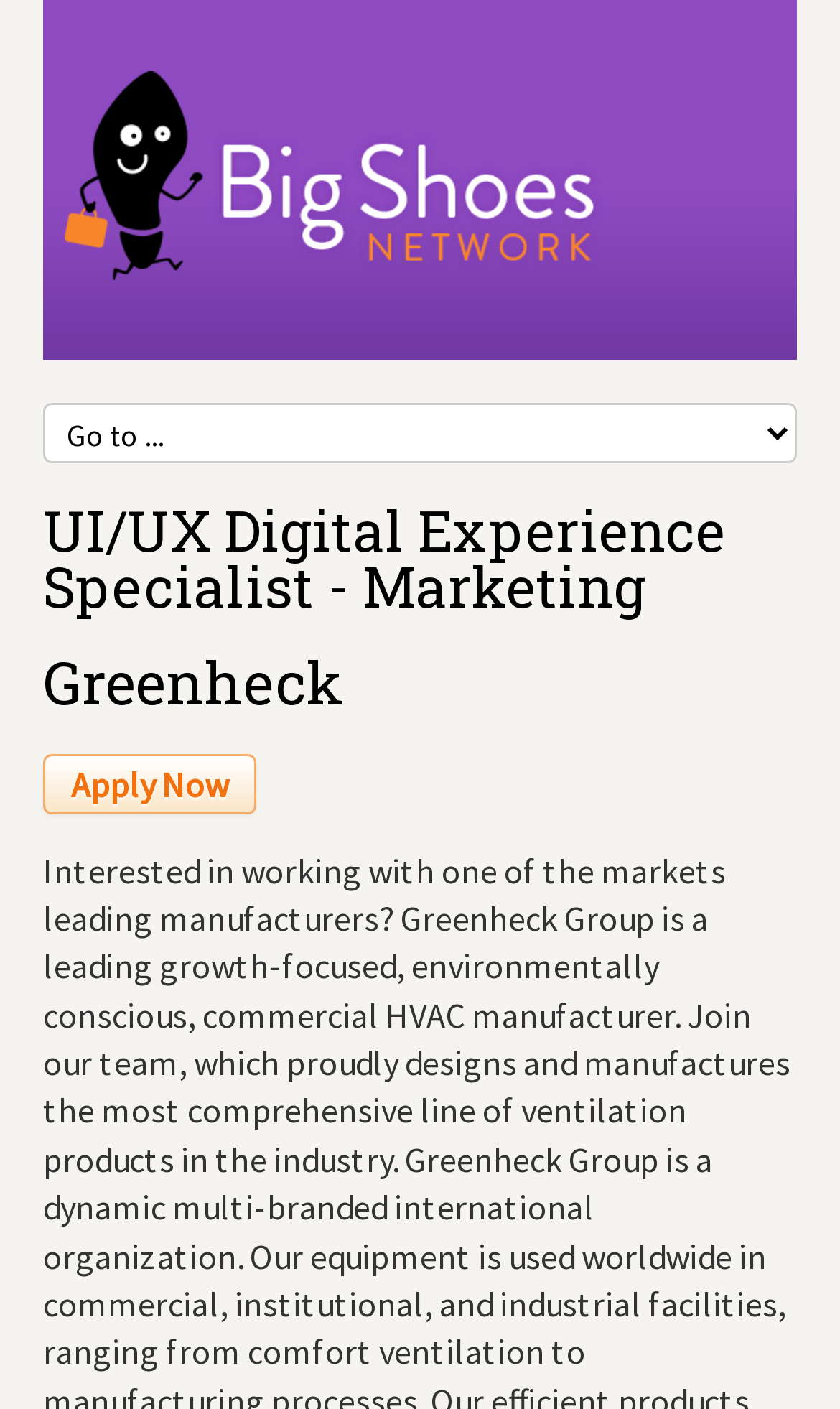What is the call-to-action button on the page?
Give a single word or phrase as your answer by examining the image.

Apply Now